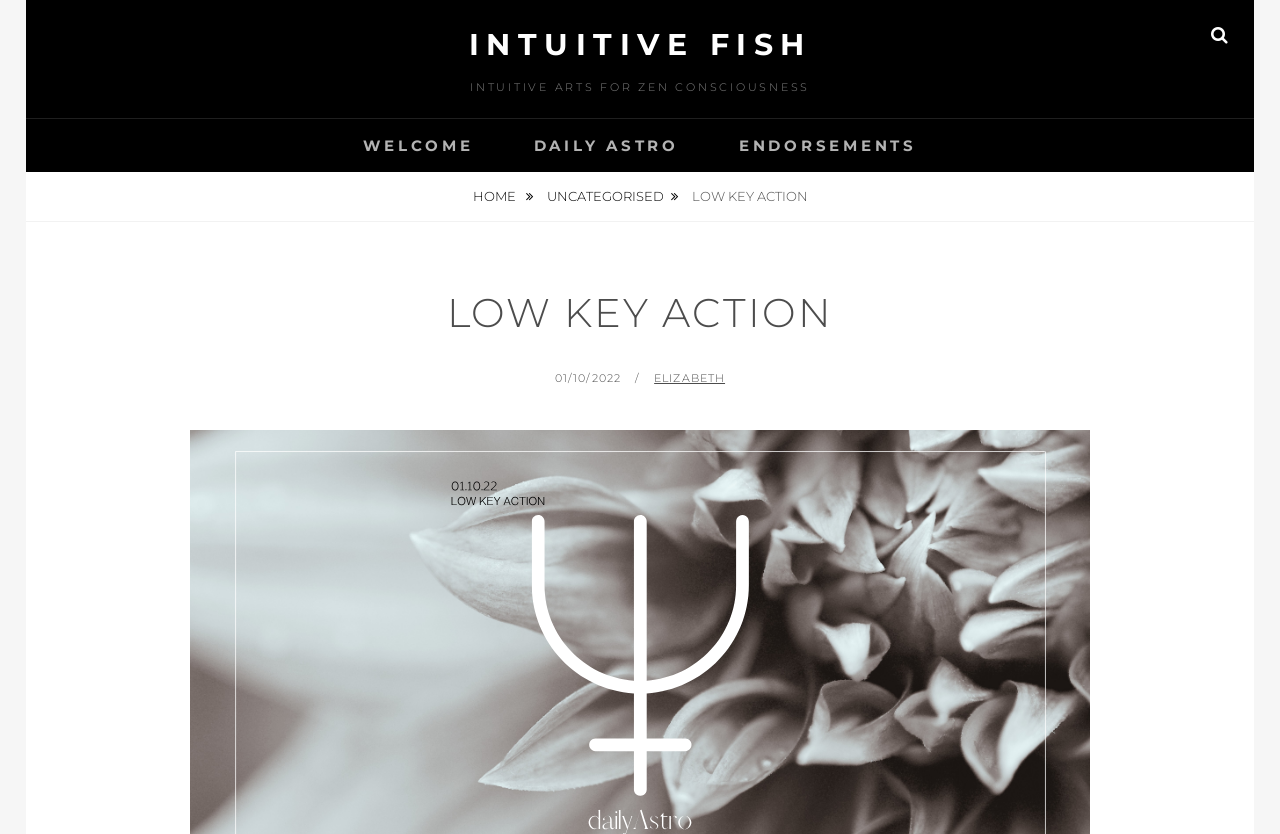Please locate the bounding box coordinates of the element's region that needs to be clicked to follow the instruction: "view daily astro". The bounding box coordinates should be provided as four float numbers between 0 and 1, i.e., [left, top, right, bottom].

[0.395, 0.143, 0.552, 0.206]